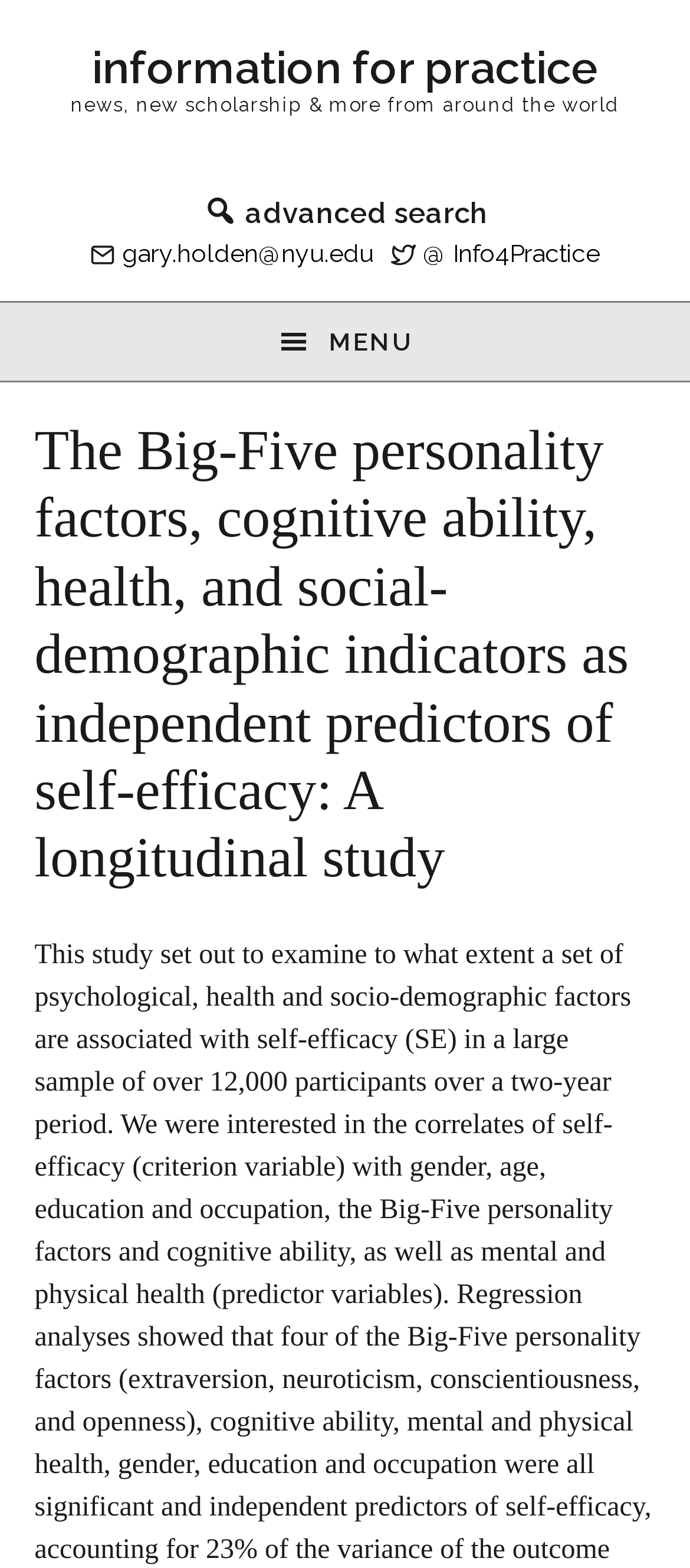Identify the main heading from the webpage and provide its text content.

The Big‐Five personality factors, cognitive ability, health, and social‐demographic indicators as independent predictors of self‐efficacy: A longitudinal study